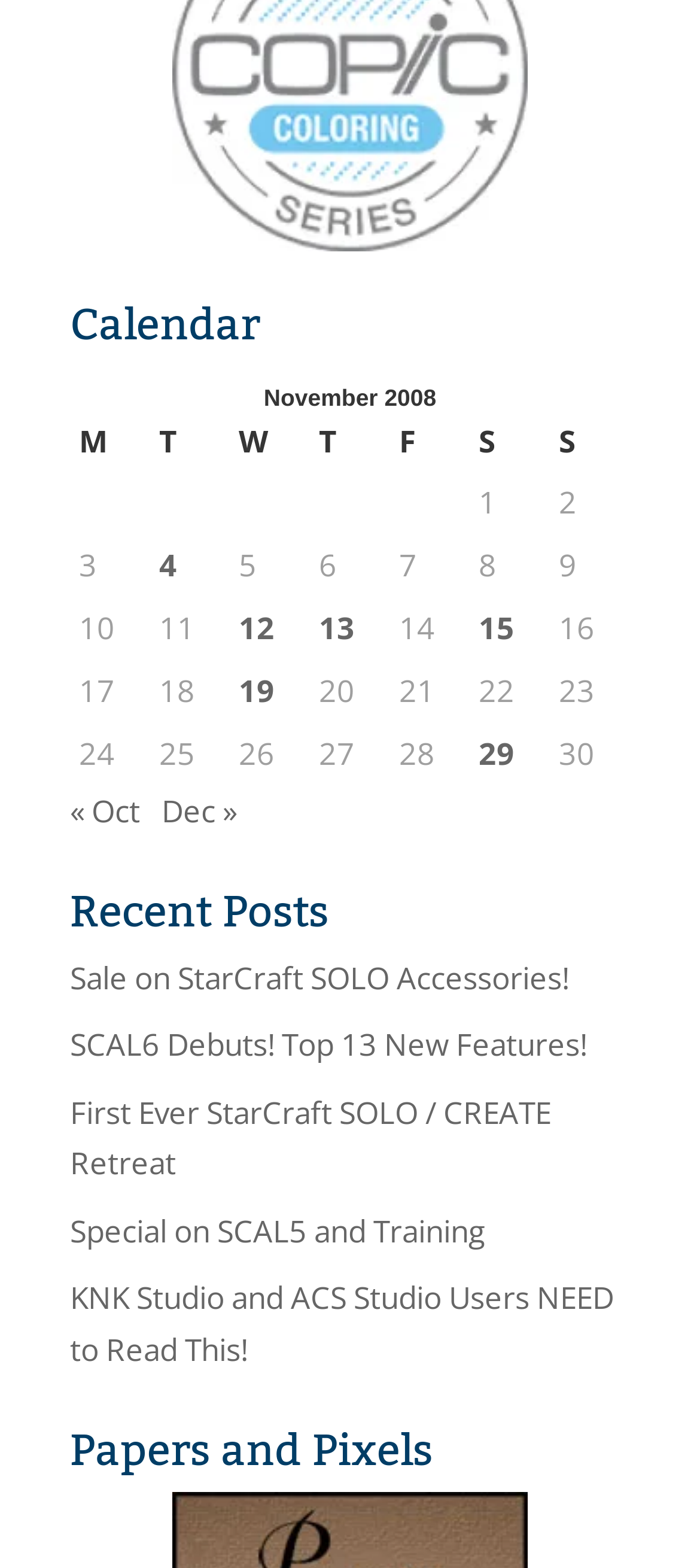Provide a one-word or short-phrase answer to the question:
How many links are in the 'Recent Posts' section?

5